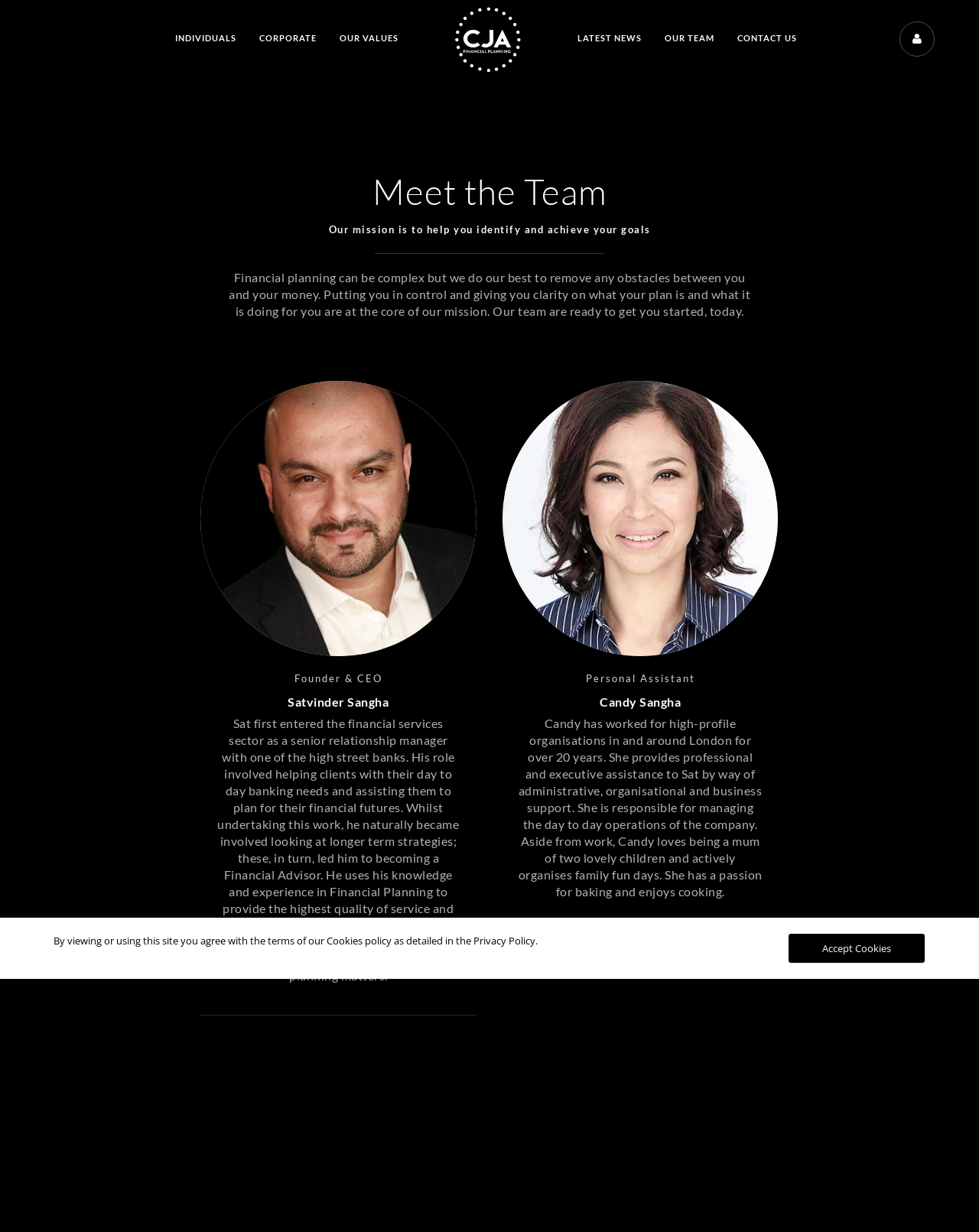Locate the bounding box coordinates of the element that should be clicked to fulfill the instruction: "Learn about BANKRUPTCY LAW".

None